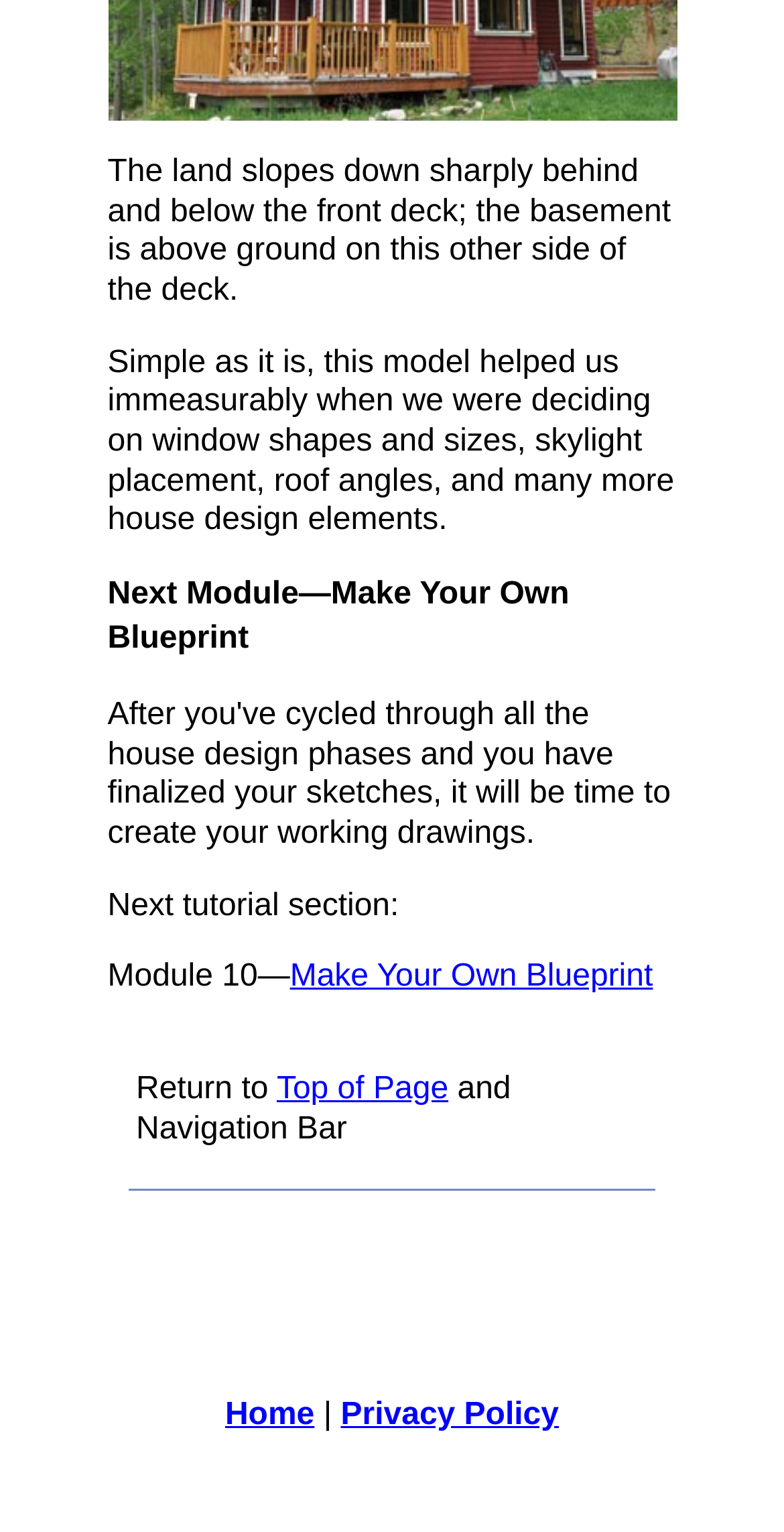What is the topic of the current module?
Offer a detailed and full explanation in response to the question.

Based on the text content, I can see that the current module is discussing house design elements such as window shapes and sizes, skylight placement, and roof angles.